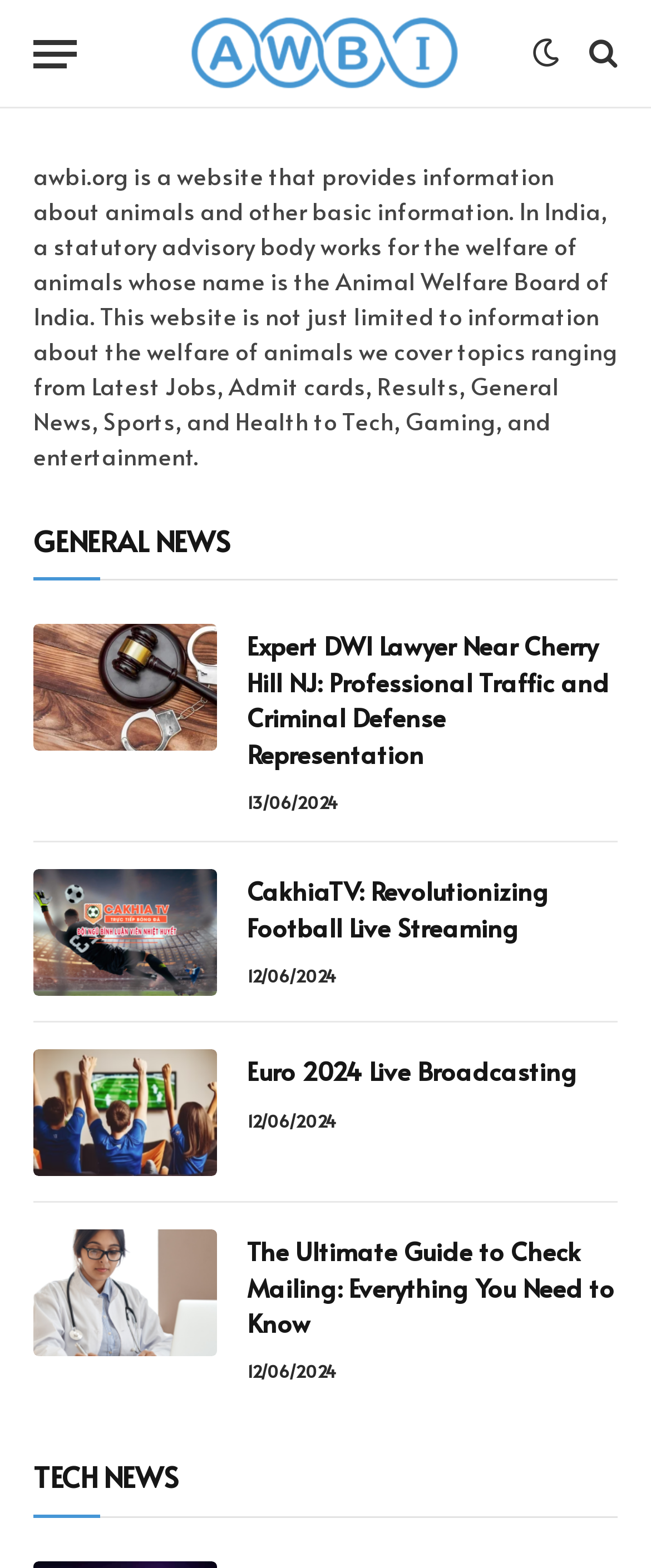Determine the coordinates of the bounding box that should be clicked to complete the instruction: "Check the latest news in the TECH NEWS section". The coordinates should be represented by four float numbers between 0 and 1: [left, top, right, bottom].

[0.051, 0.931, 0.274, 0.953]